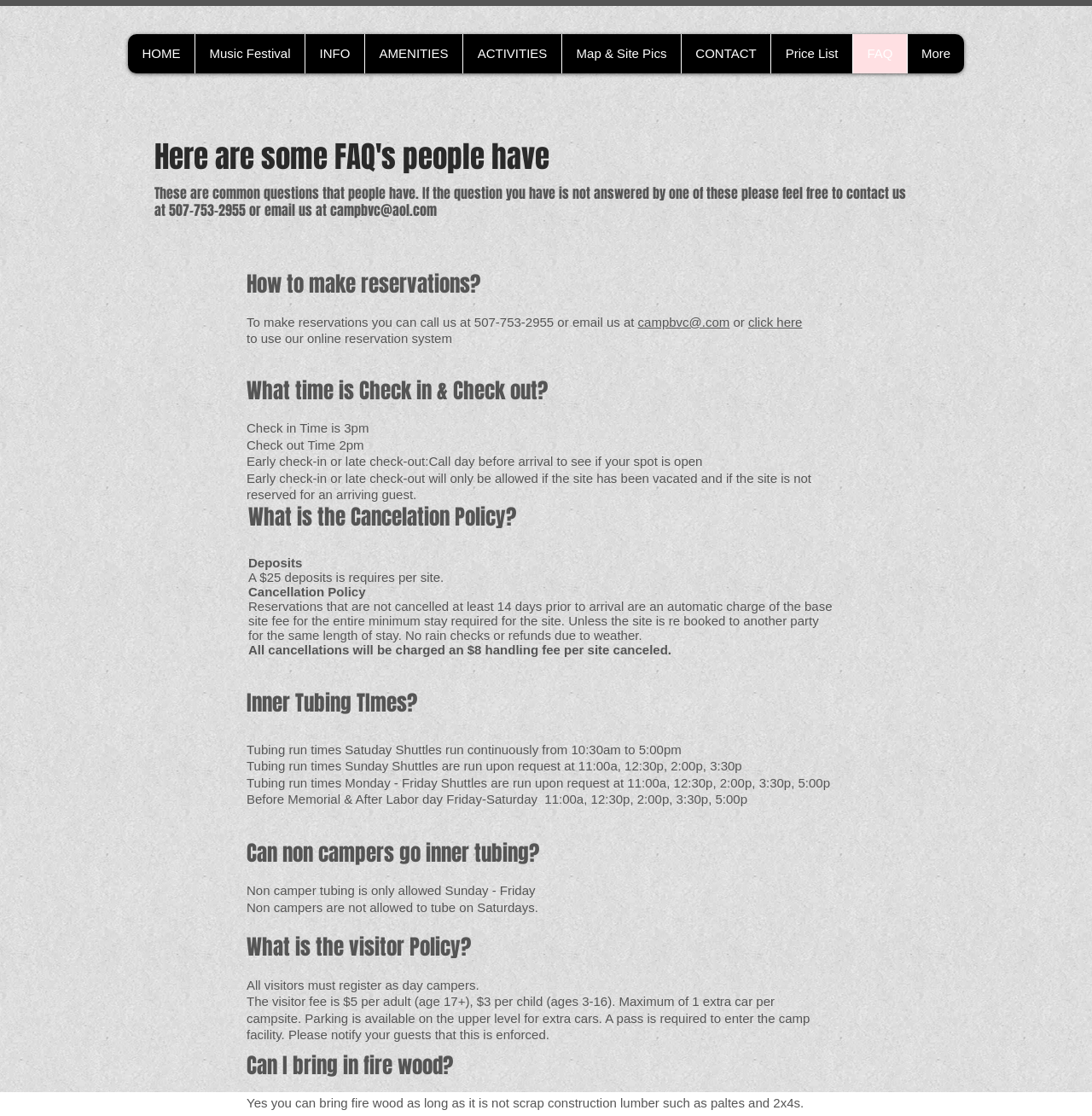What is the check-in time?
Refer to the image and provide a thorough answer to the question.

The webpage states that the check-in time is 3pm, and early check-in or late check-out may be possible if the site has been vacated and is not reserved for an arriving guest, but it's necessary to call the day before arrival to confirm.